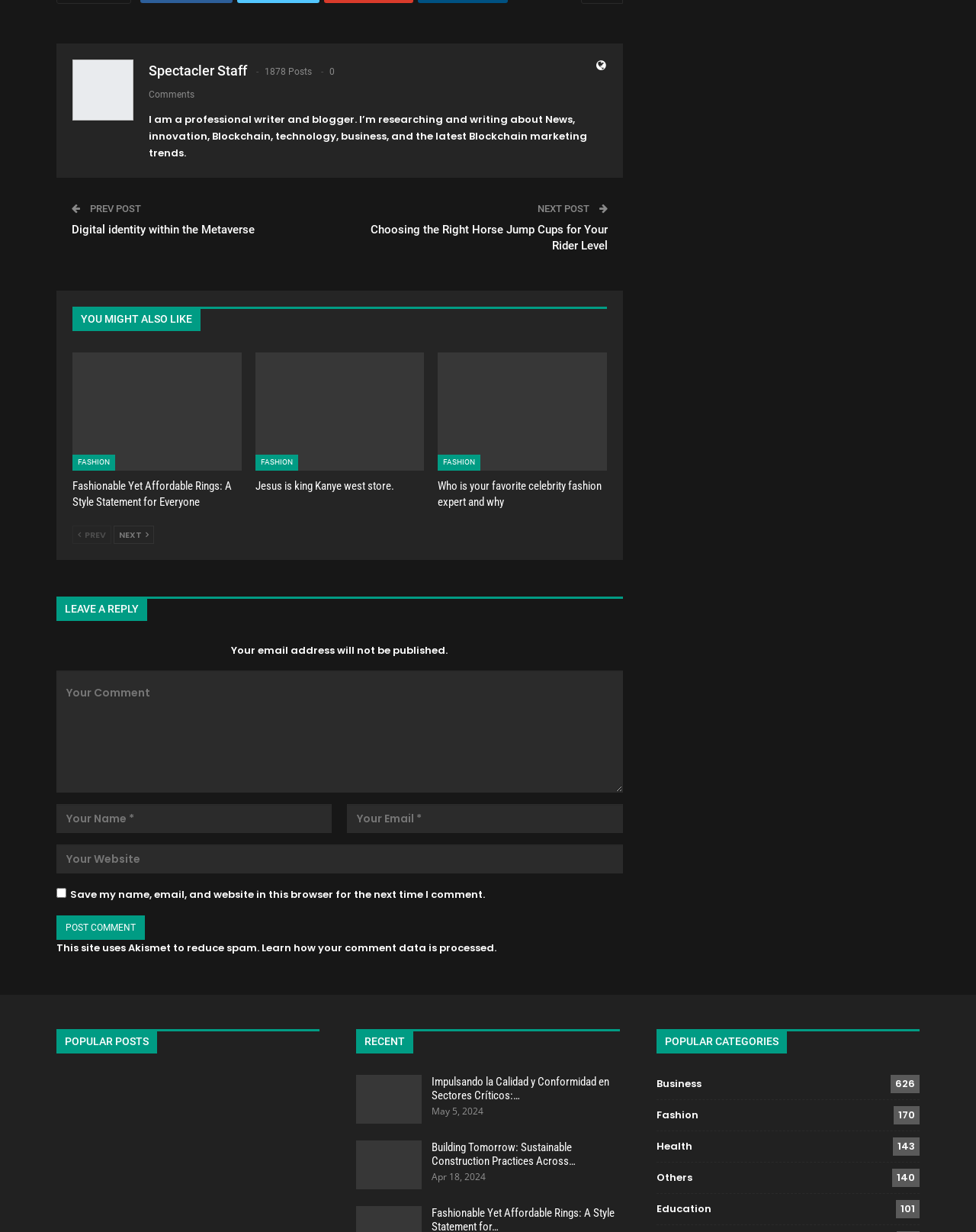Identify the bounding box coordinates for the region to click in order to carry out this instruction: "Click on the 'Digital identity within the Metaverse' link". Provide the coordinates using four float numbers between 0 and 1, formatted as [left, top, right, bottom].

[0.073, 0.181, 0.261, 0.192]